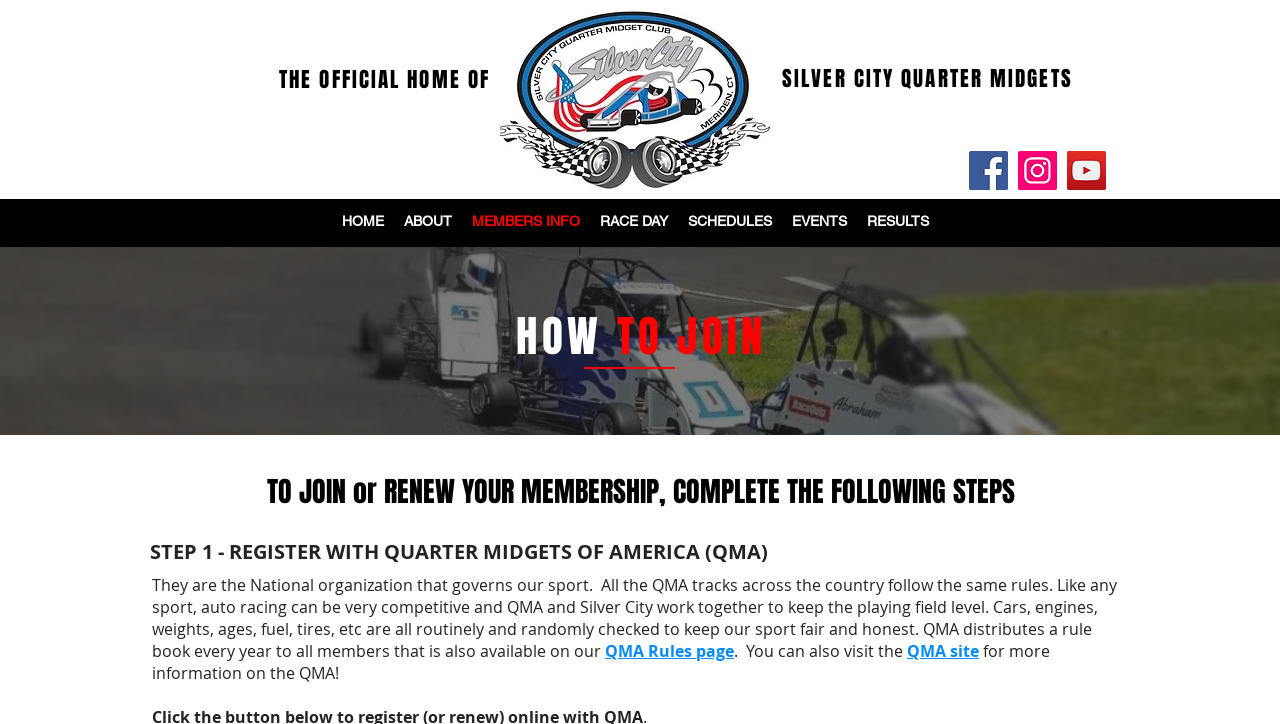Find and indicate the bounding box coordinates of the region you should select to follow the given instruction: "Visit the QMA site".

[0.709, 0.884, 0.765, 0.914]